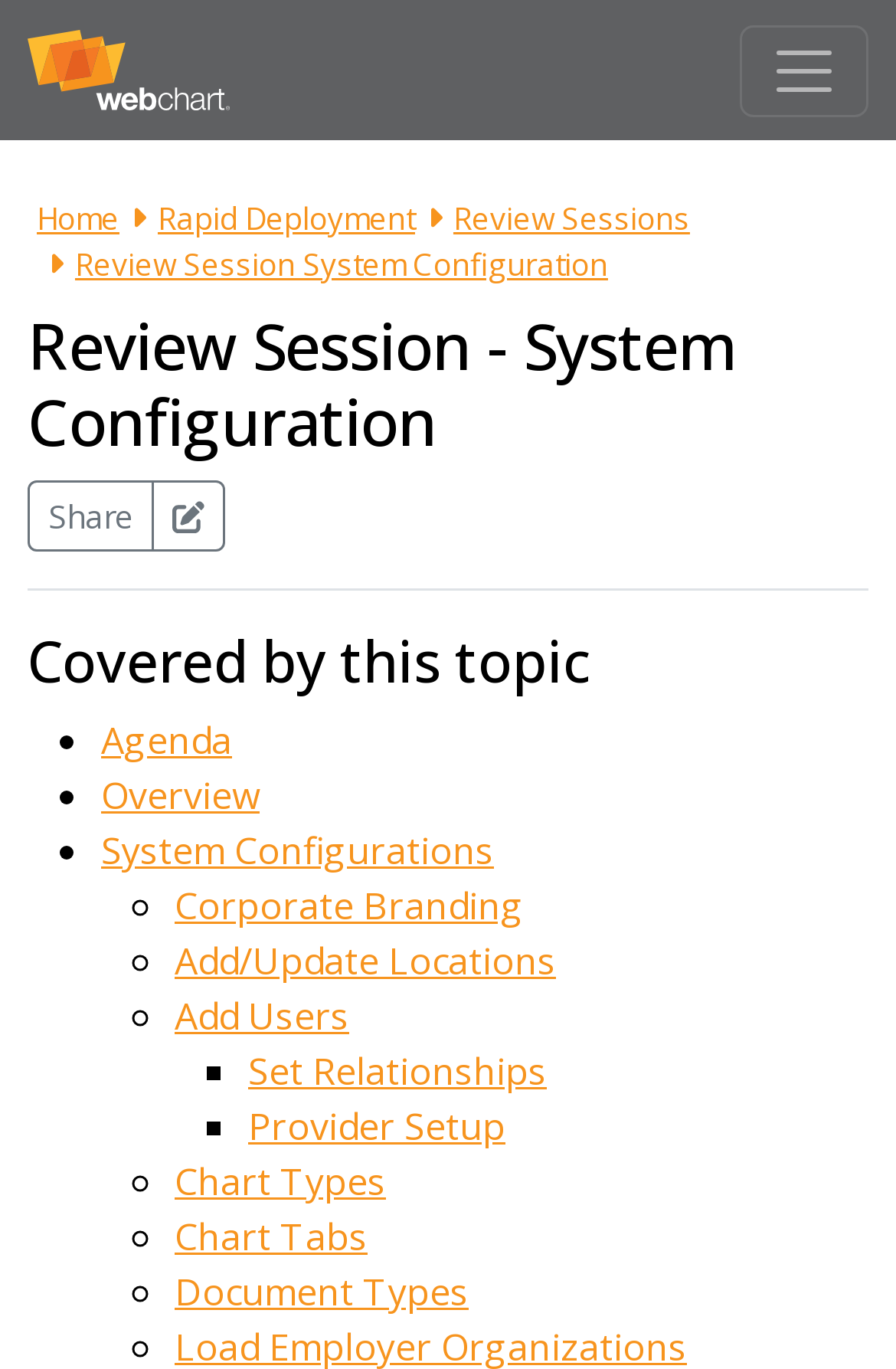Please find the bounding box coordinates of the element that needs to be clicked to perform the following instruction: "View System Configurations". The bounding box coordinates should be four float numbers between 0 and 1, represented as [left, top, right, bottom].

[0.113, 0.602, 0.969, 0.642]